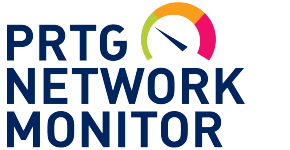Please provide a detailed answer to the question below based on the screenshot: 
What is the primary focus of PRTG Network Monitor?

The question asks about the primary focus of PRTG Network Monitor. Based on the description, I understand that PRTG Network Monitor aims to ensure optimal uptime and performance for users through comprehensive monitoring capabilities, which implies that its primary focus is on monitoring and visualizing network performance metrics.